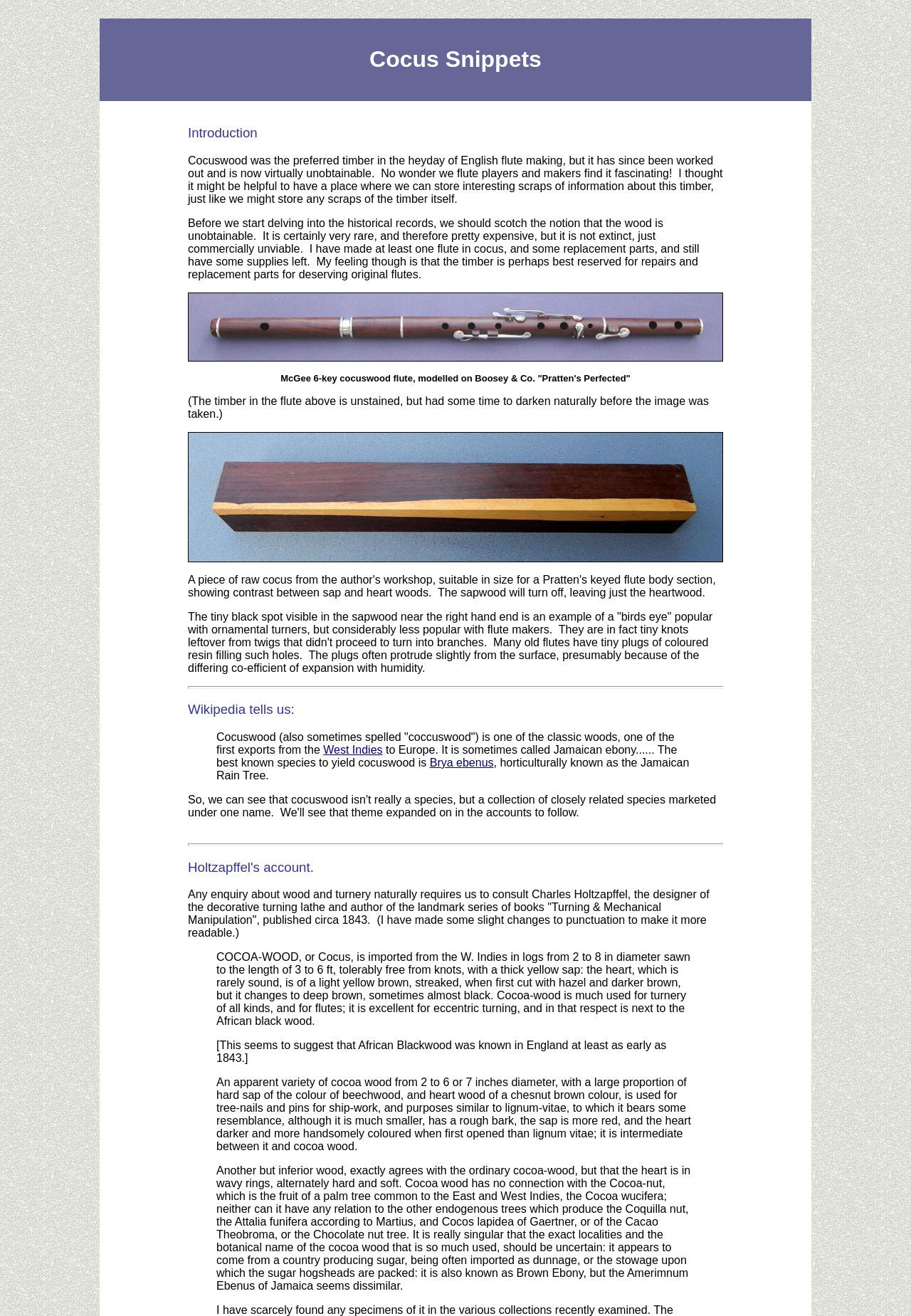What is the significance of 'birds eye' in cocus wood?
With the help of the image, please provide a detailed response to the question.

The 'birds eye' feature in cocus wood is mentioned as being popular with ornamental turners, but less popular with flute makers. This suggests that the 'birds eye' pattern is aesthetically pleasing and desirable for certain types of woodturning applications.